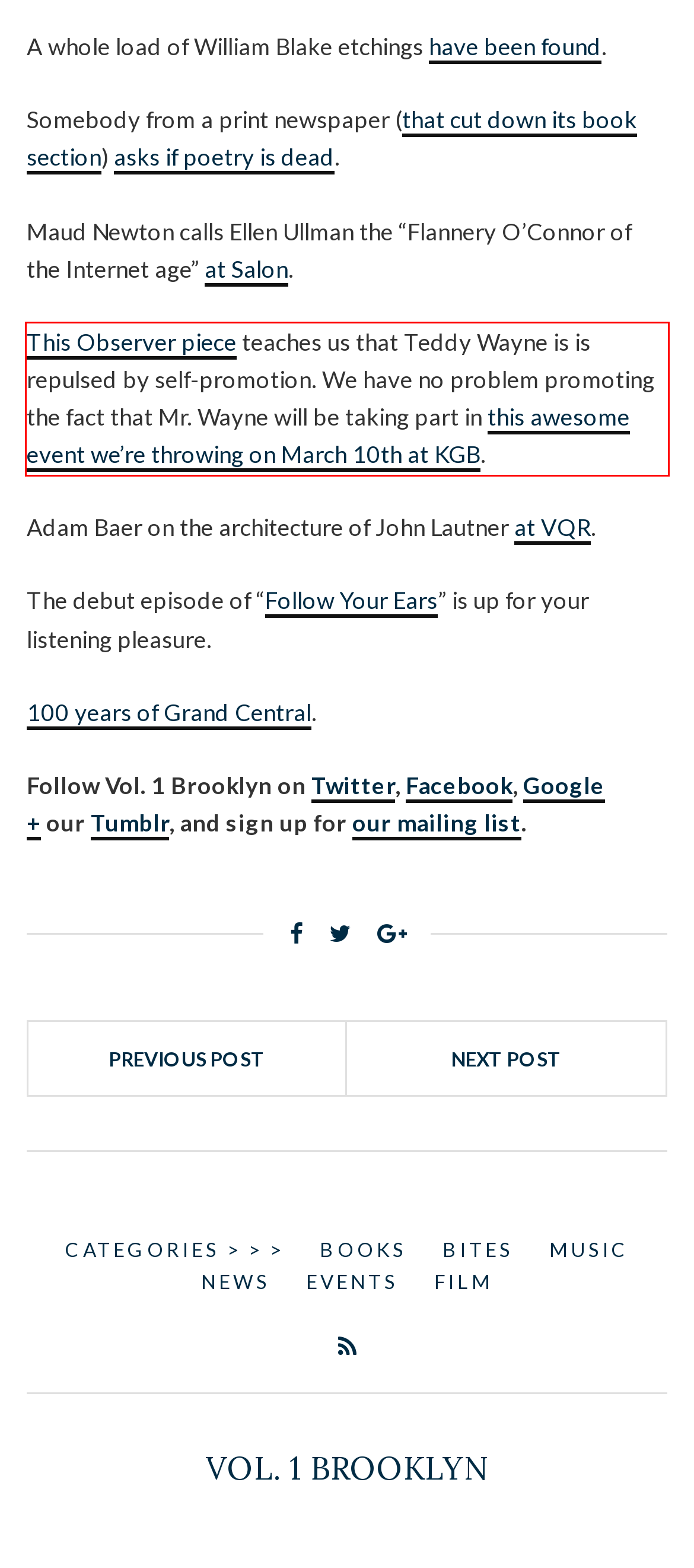Given a screenshot of a webpage, locate the red bounding box and extract the text it encloses.

This Observer piece teaches us that Teddy Wayne is is repulsed by self-promotion. We have no problem promoting the fact that Mr. Wayne will be taking part in this awesome event we’re throwing on March 10th at KGB.